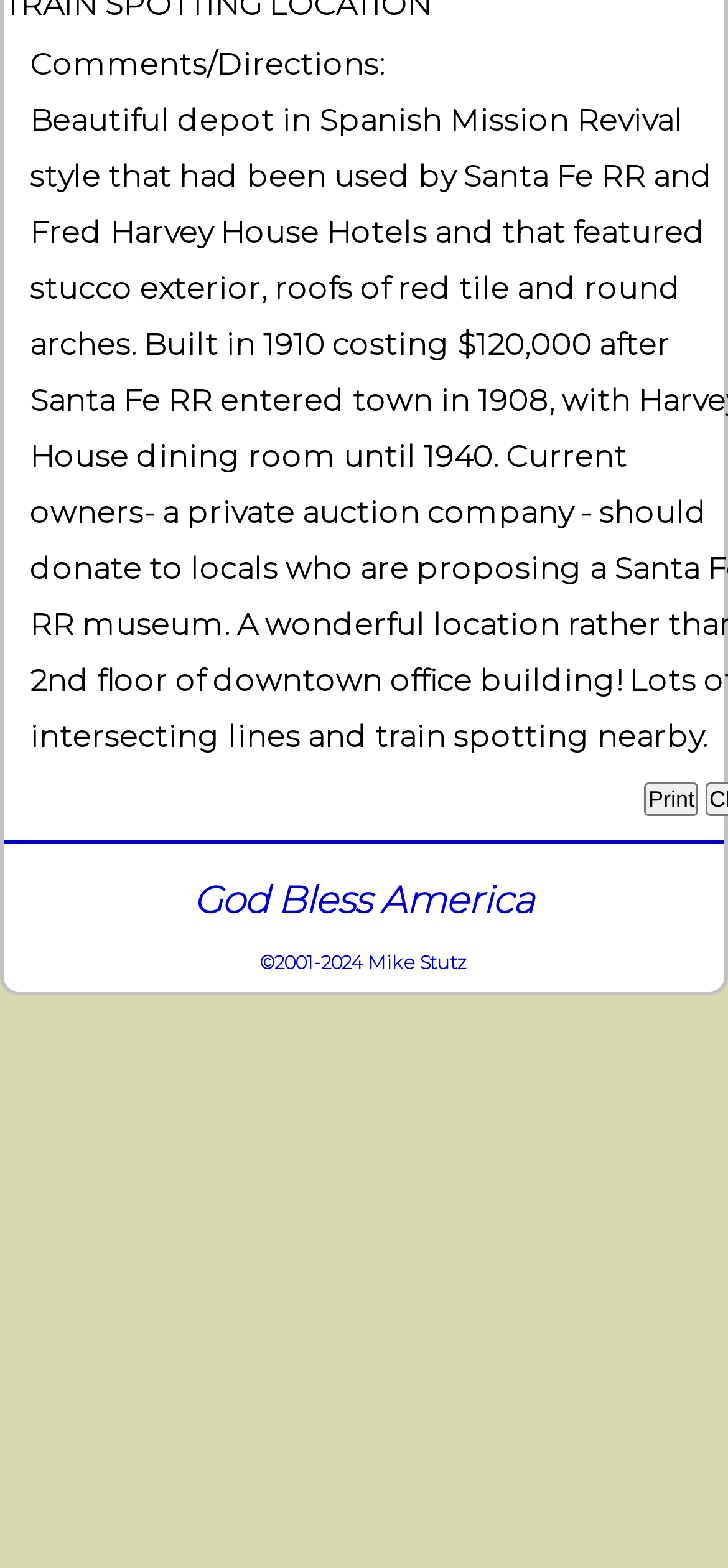Provide the bounding box for the UI element matching this description: "value="Print"".

[0.885, 0.499, 0.959, 0.52]